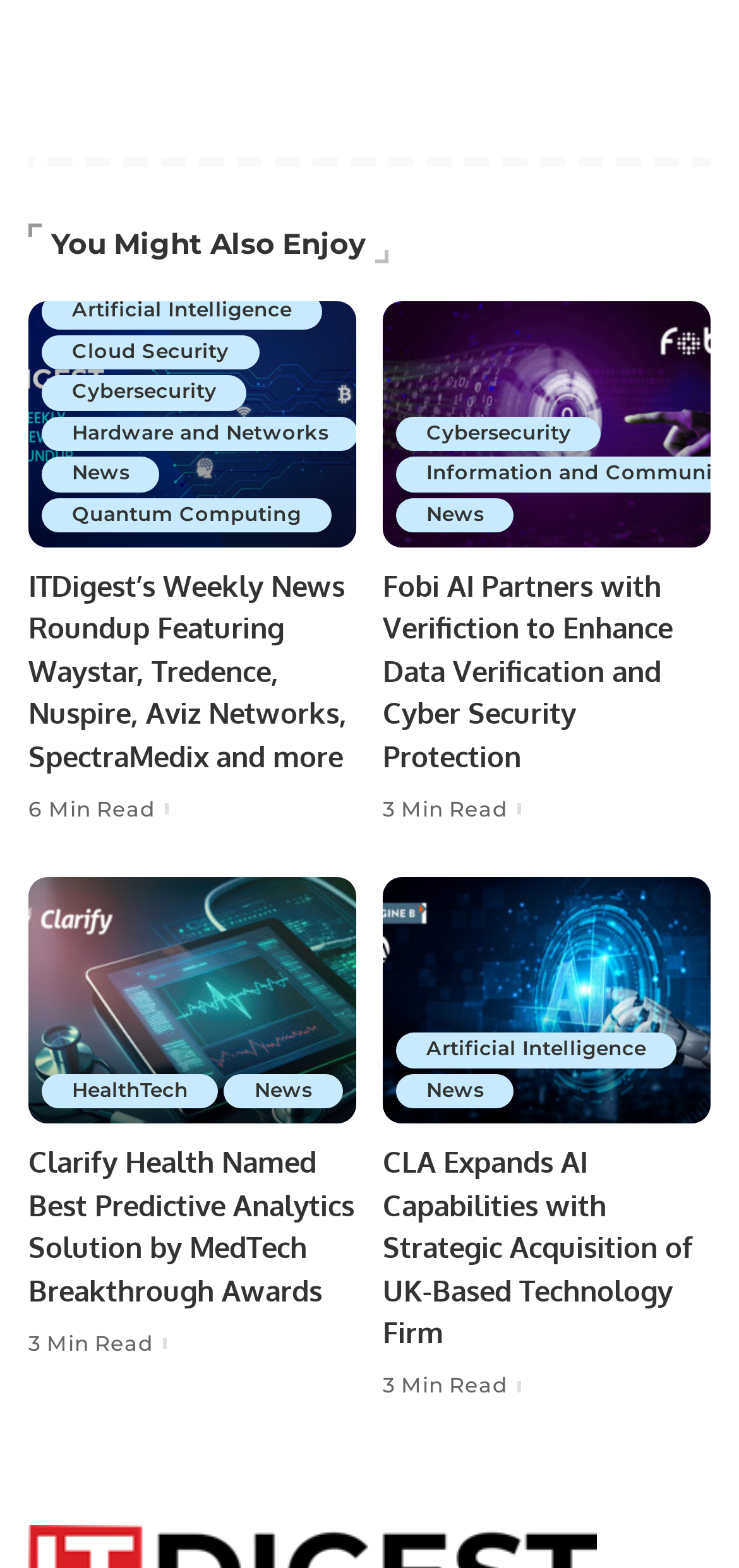Provide the bounding box coordinates of the HTML element described as: "Cybersecurity". The bounding box coordinates should be four float numbers between 0 and 1, i.e., [left, top, right, bottom].

[0.536, 0.265, 0.814, 0.288]